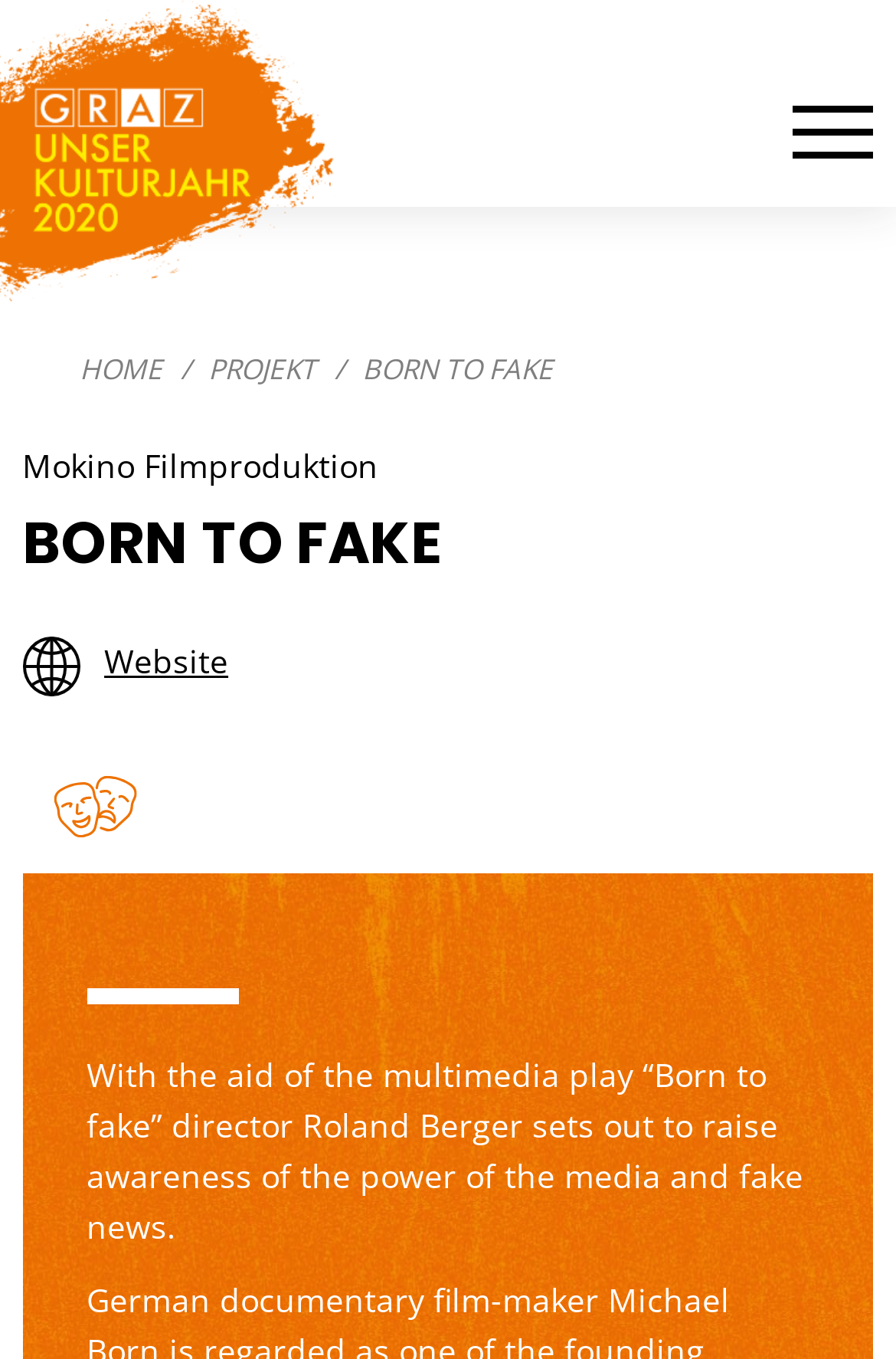How many links are present in the top navigation bar?
Can you provide a detailed and comprehensive answer to the question?

I found the answer by counting the number of link elements located at the top of the webpage, which are 'HOME', 'PROJEKT', and 'BORN TO FAKE'.